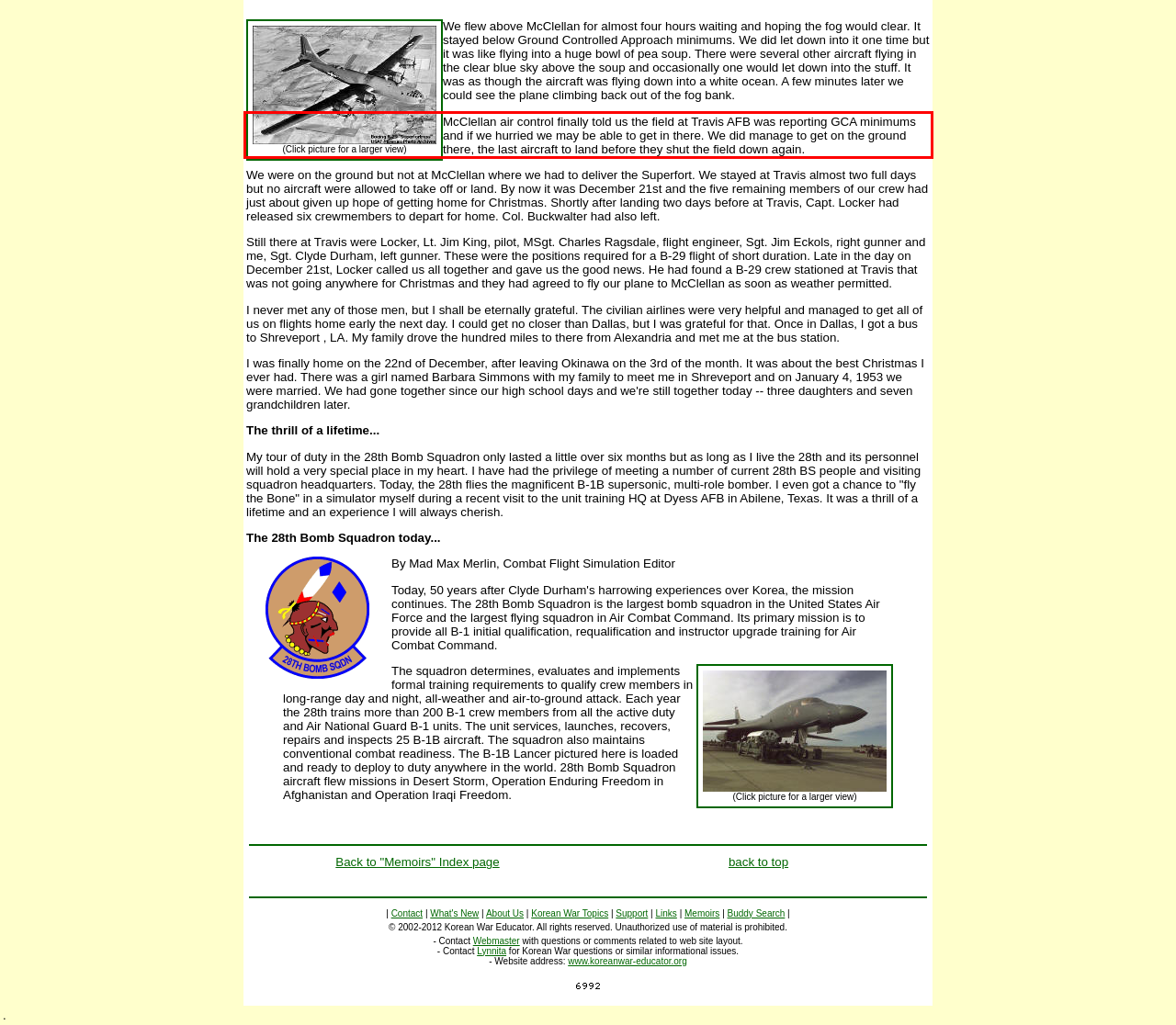Please analyze the screenshot of a webpage and extract the text content within the red bounding box using OCR.

McClellan air control finally told us the field at Travis AFB was reporting GCA minimums and if we hurried we may be able to get in there. We did manage to get on the ground there, the last aircraft to land before they shut the field down again.